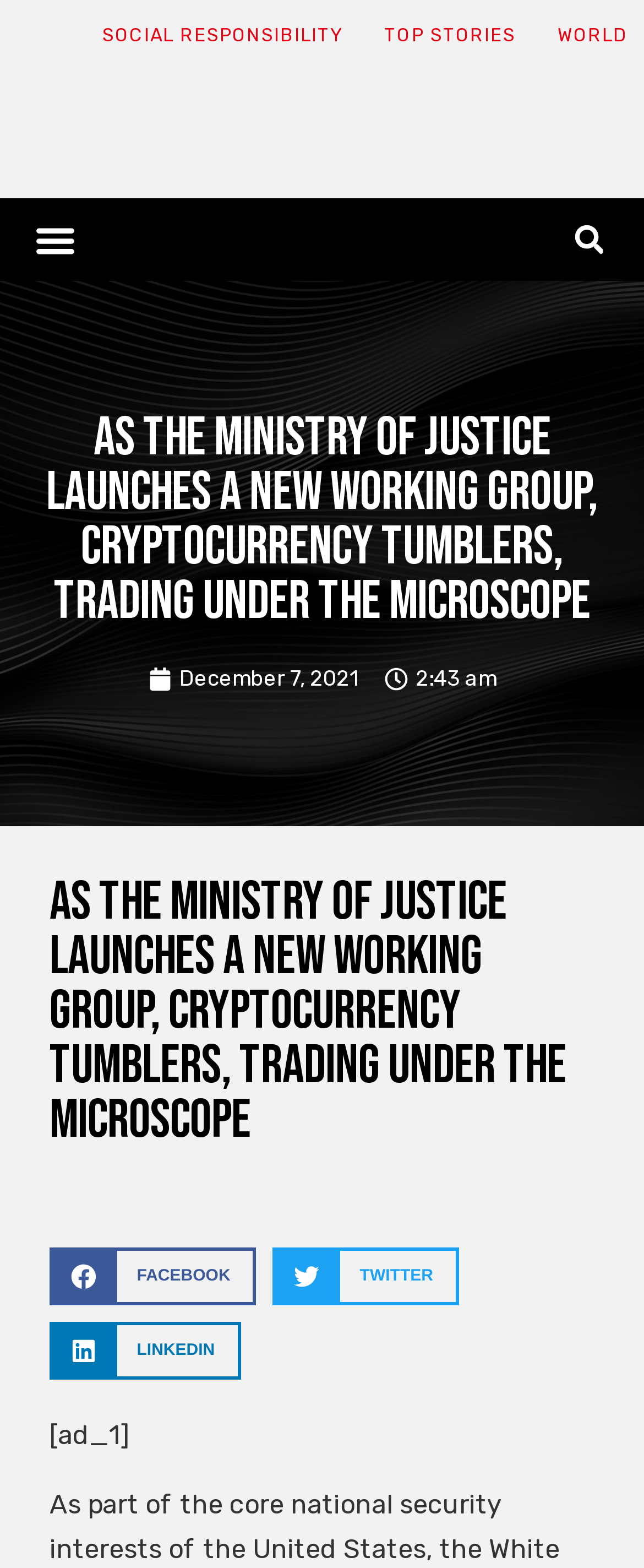Summarize the webpage with a detailed and informative caption.

The webpage appears to be a news article page, with a focus on a specific news story. At the top of the page, there are several links, including "SOCIAL RESPONSIBILITY", "TOP STORIES", and "WORLD", which are positioned horizontally across the page. Below these links, there is a button labeled "Menu Toggle" and a search bar with a "Search" button.

The main content of the page is a news article with the title "As the Ministry of Justice launches a new working group, cryptocurrency tumblers, trading under the microscope". This title is displayed prominently at the top of the page, with a smaller version of the same title appearing further down the page.

Below the title, there is a link to the publication date, "December 7, 2021", accompanied by a timestamp "2:43 am". The article itself is not summarized in the accessibility tree, but it likely occupies a significant portion of the page.

At the bottom of the page, there are three buttons to share the article on social media platforms: Facebook, Twitter, and LinkedIn. Each button features an icon and the name of the platform. There is also a small advertisement or promotional text labeled "[ad_1]" at the very bottom of the page.